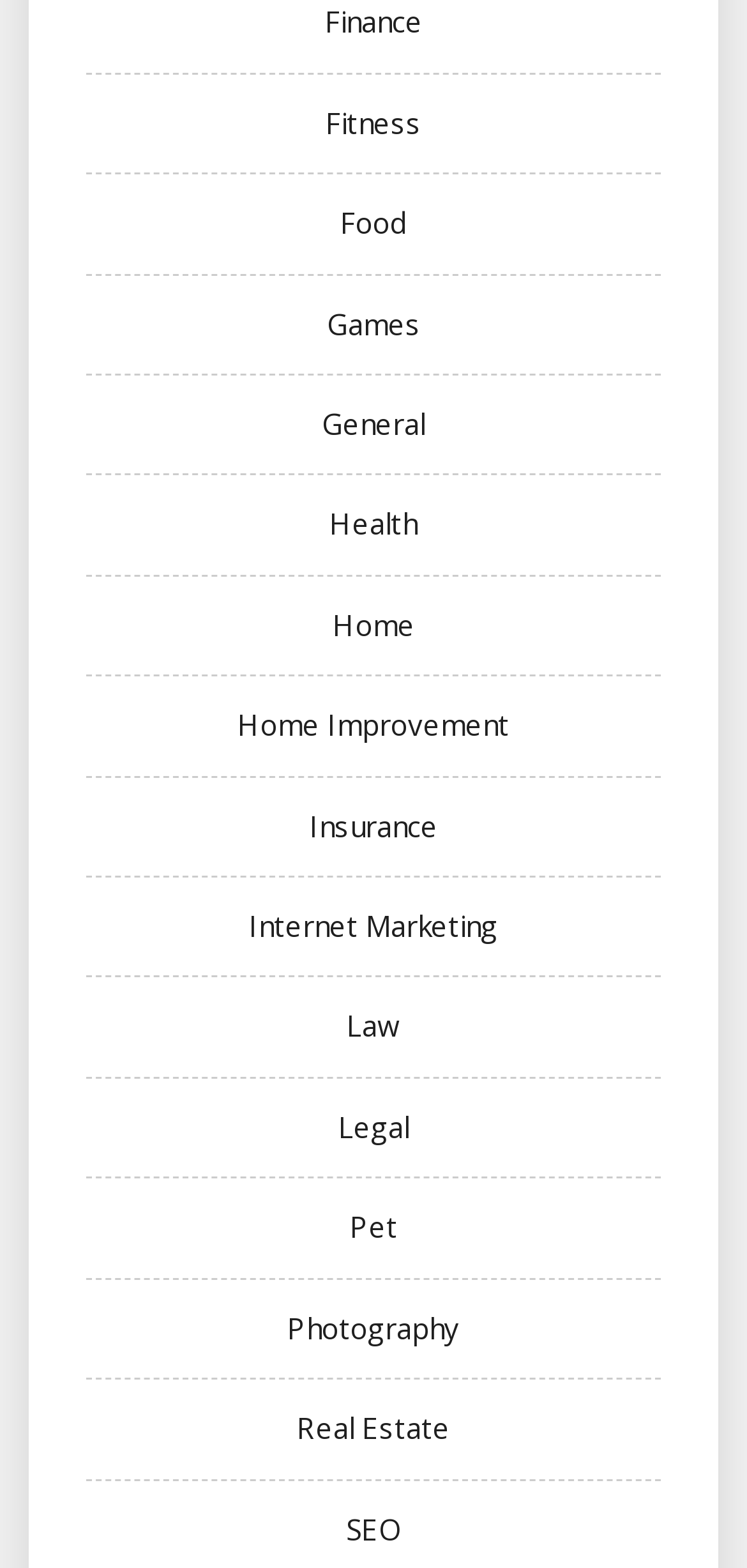Locate the bounding box coordinates of the element that needs to be clicked to carry out the instruction: "visit Fitness page". The coordinates should be given as four float numbers ranging from 0 to 1, i.e., [left, top, right, bottom].

[0.436, 0.066, 0.564, 0.09]